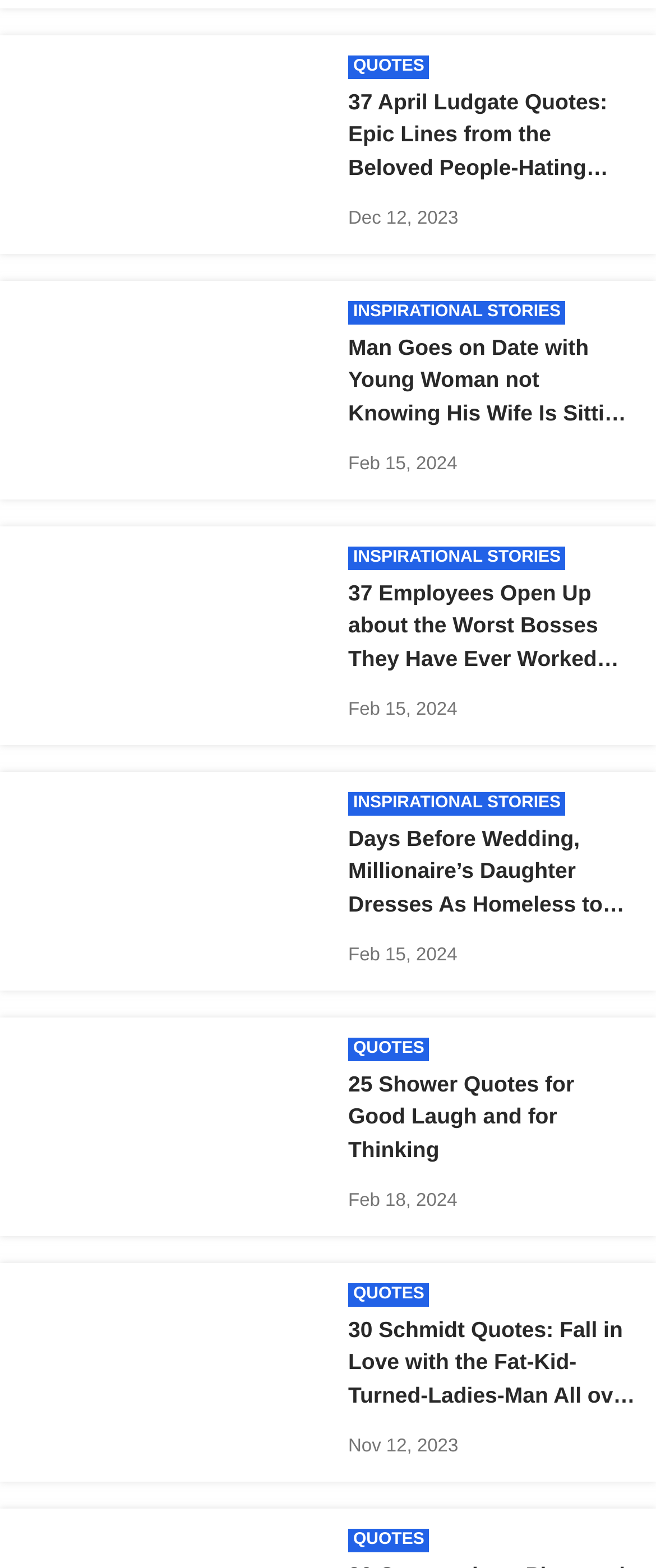Identify the bounding box coordinates of the specific part of the webpage to click to complete this instruction: "View the article 'Days Before Wedding, Millionaire’s Daughter Dresses As Homeless to Test Her Wealthy Fiancé — Story of the Day'".

[0.531, 0.524, 0.969, 0.587]